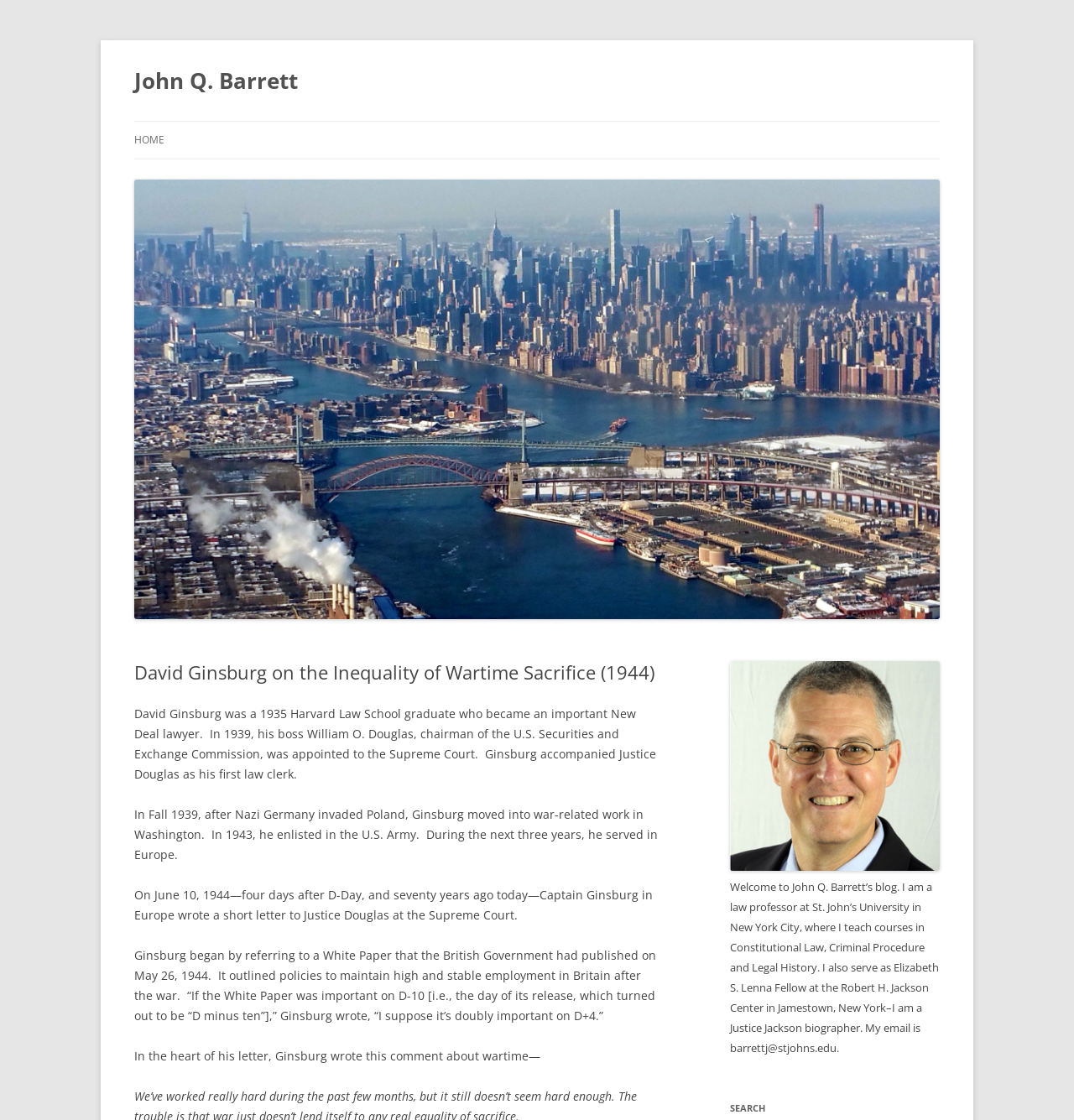Please provide a detailed answer to the question below based on the screenshot: 
What is the date mentioned in the blog post?

I determined the answer by reading the text 'On June 10, 1944—four days after D-Day, and seventy years ago today—Captain Ginsburg in Europe wrote a short letter to Justice Douglas at the Supreme Court.' which indicates that the date mentioned in the blog post is June 10, 1944.